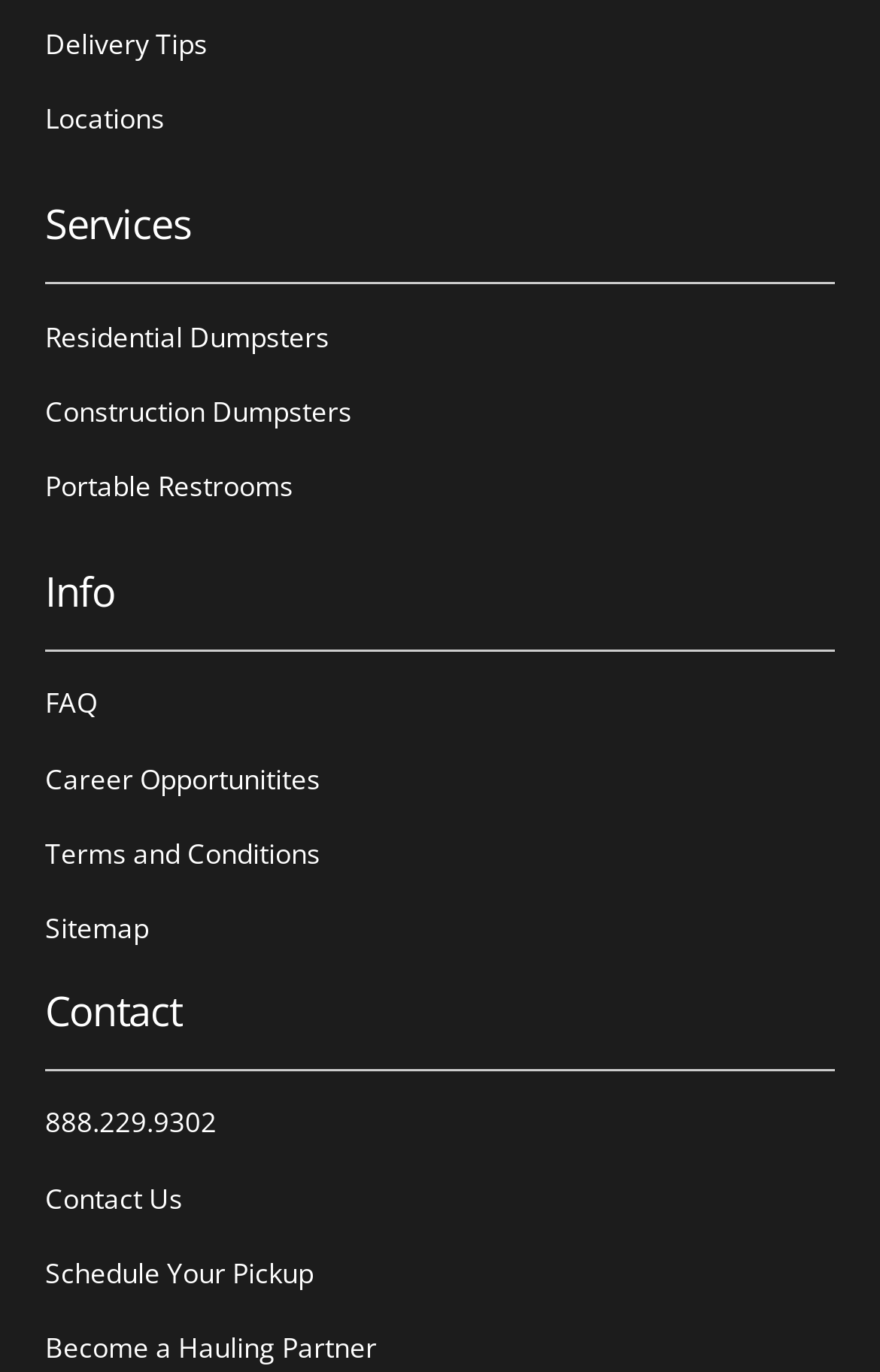Can you show the bounding box coordinates of the region to click on to complete the task described in the instruction: "View delivery tips"?

[0.051, 0.012, 0.236, 0.054]